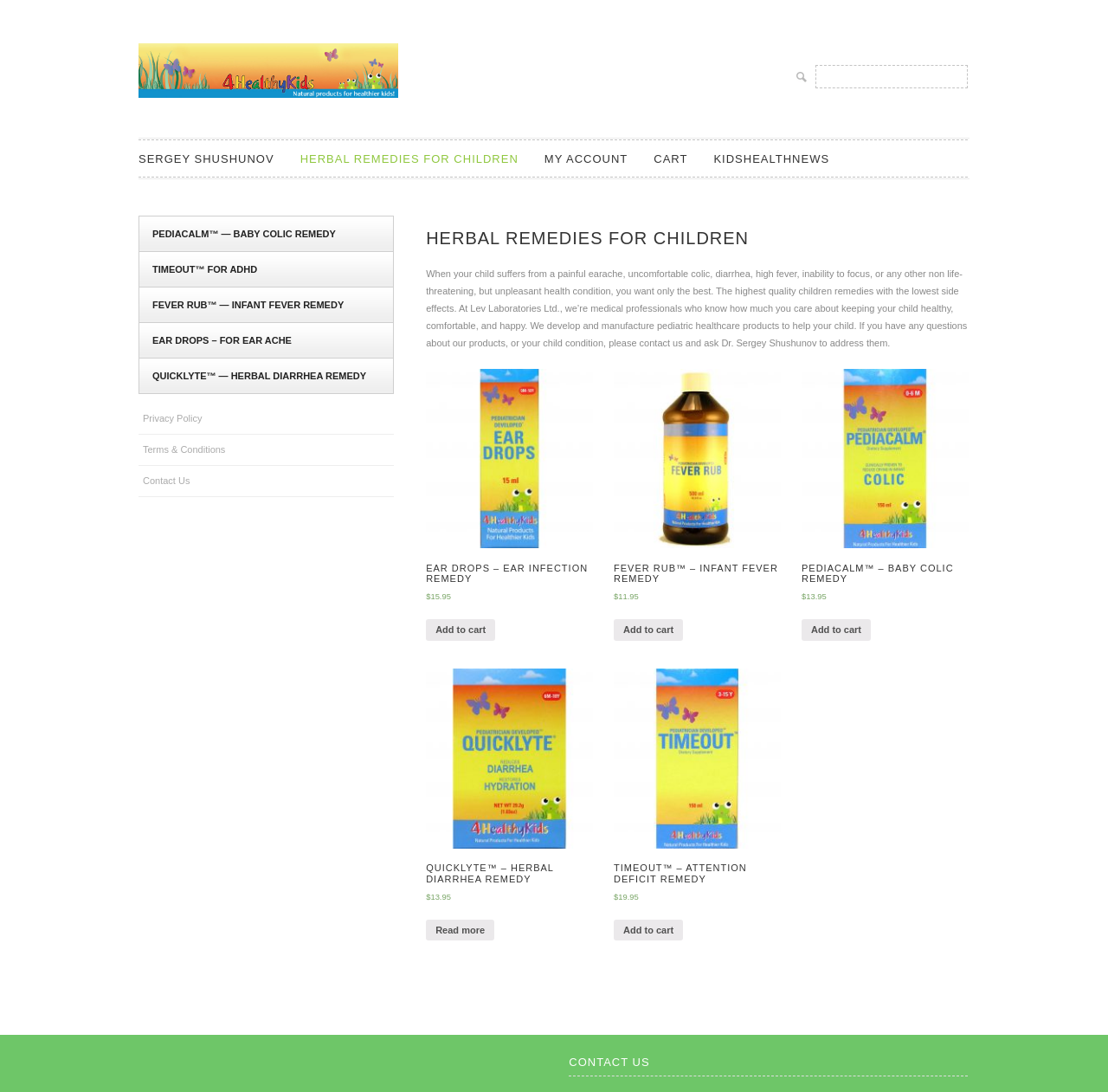Find the bounding box coordinates corresponding to the UI element with the description: "Timeout™ for ADHD". The coordinates should be formatted as [left, top, right, bottom], with values as floats between 0 and 1.

[0.126, 0.23, 0.355, 0.263]